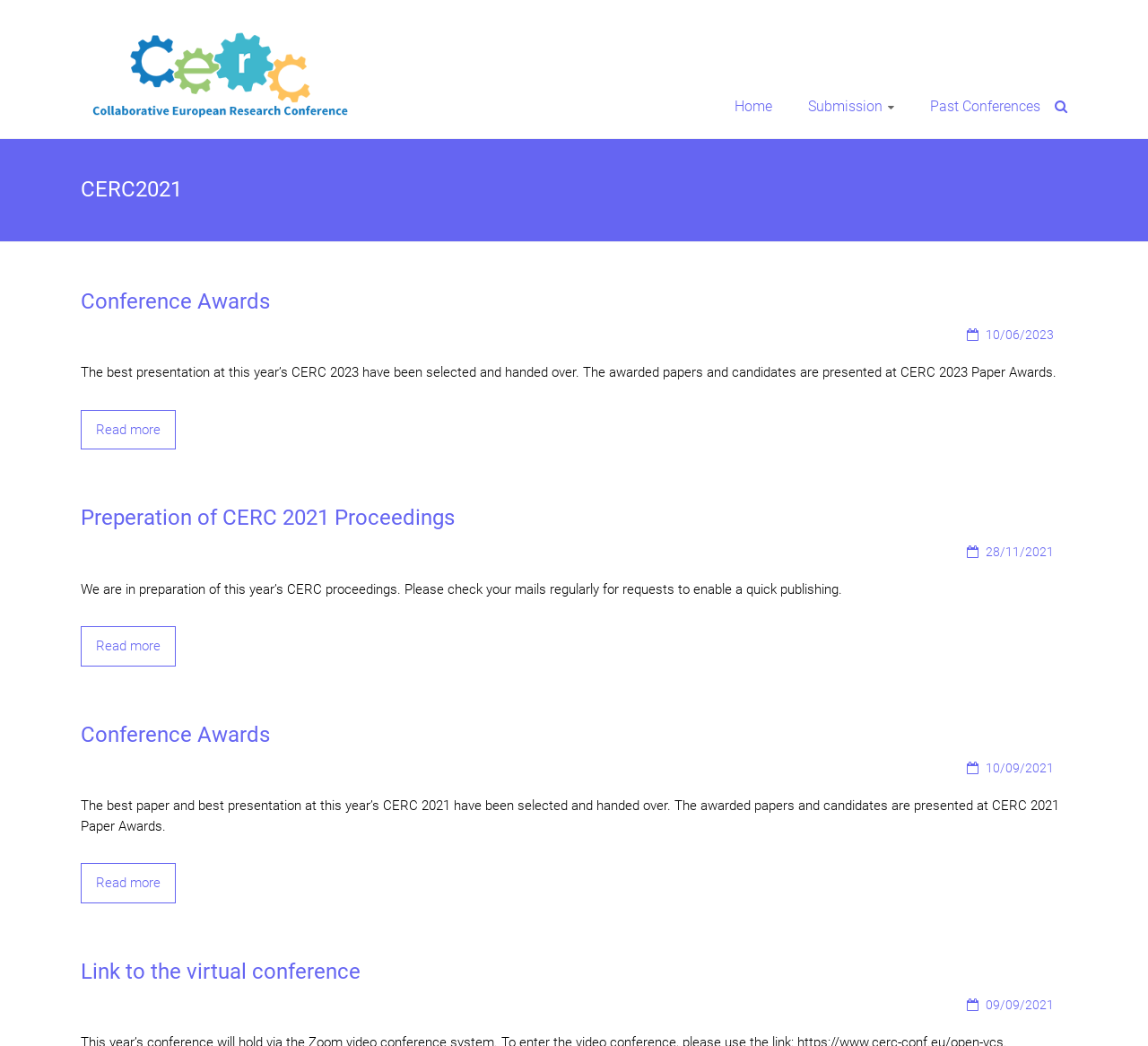Please find the bounding box coordinates in the format (top-left x, top-left y, bottom-right x, bottom-right y) for the given element description. Ensure the coordinates are floating point numbers between 0 and 1. Description: alt="CERC 2023"

[0.07, 0.032, 0.314, 0.047]